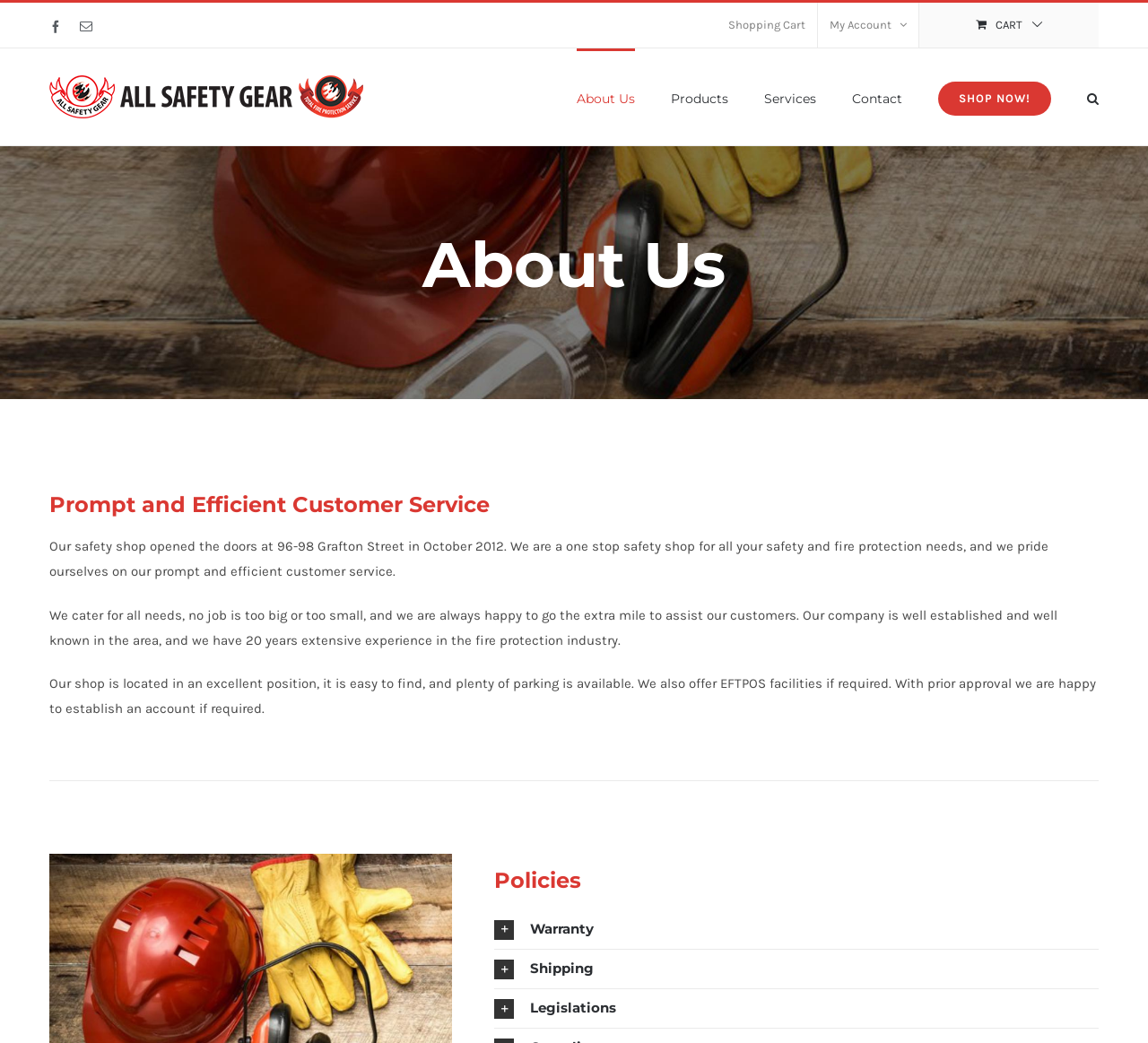Based on the image, provide a detailed and complete answer to the question: 
What is the location of the safety shop?

The location of the safety shop can be found in the paragraph of text that describes the shop, which states 'Our safety shop opened the doors at 96-98 Grafton Street in October 2012'.